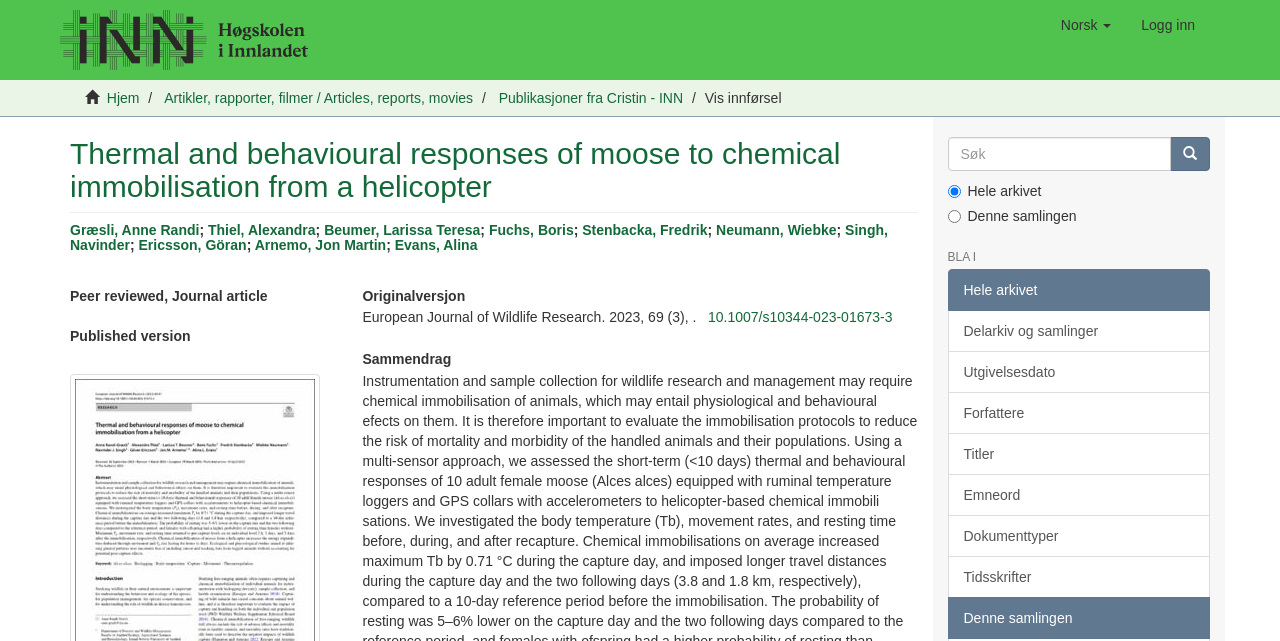Find the bounding box of the element with the following description: "Home". The coordinates must be four float numbers between 0 and 1, formatted as [left, top, right, bottom].

None